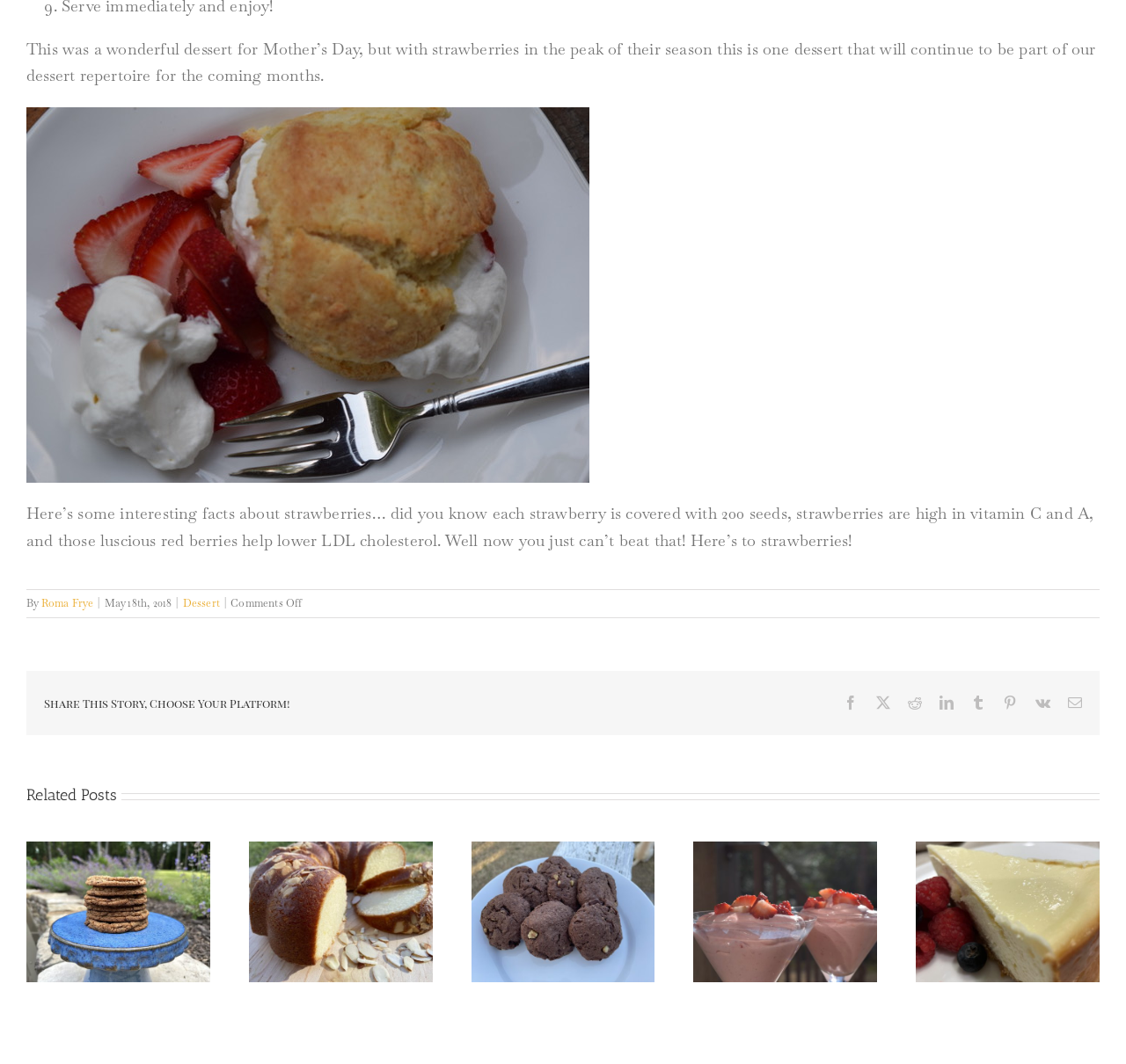What is the author's name?
Respond with a short answer, either a single word or a phrase, based on the image.

Roma Frye